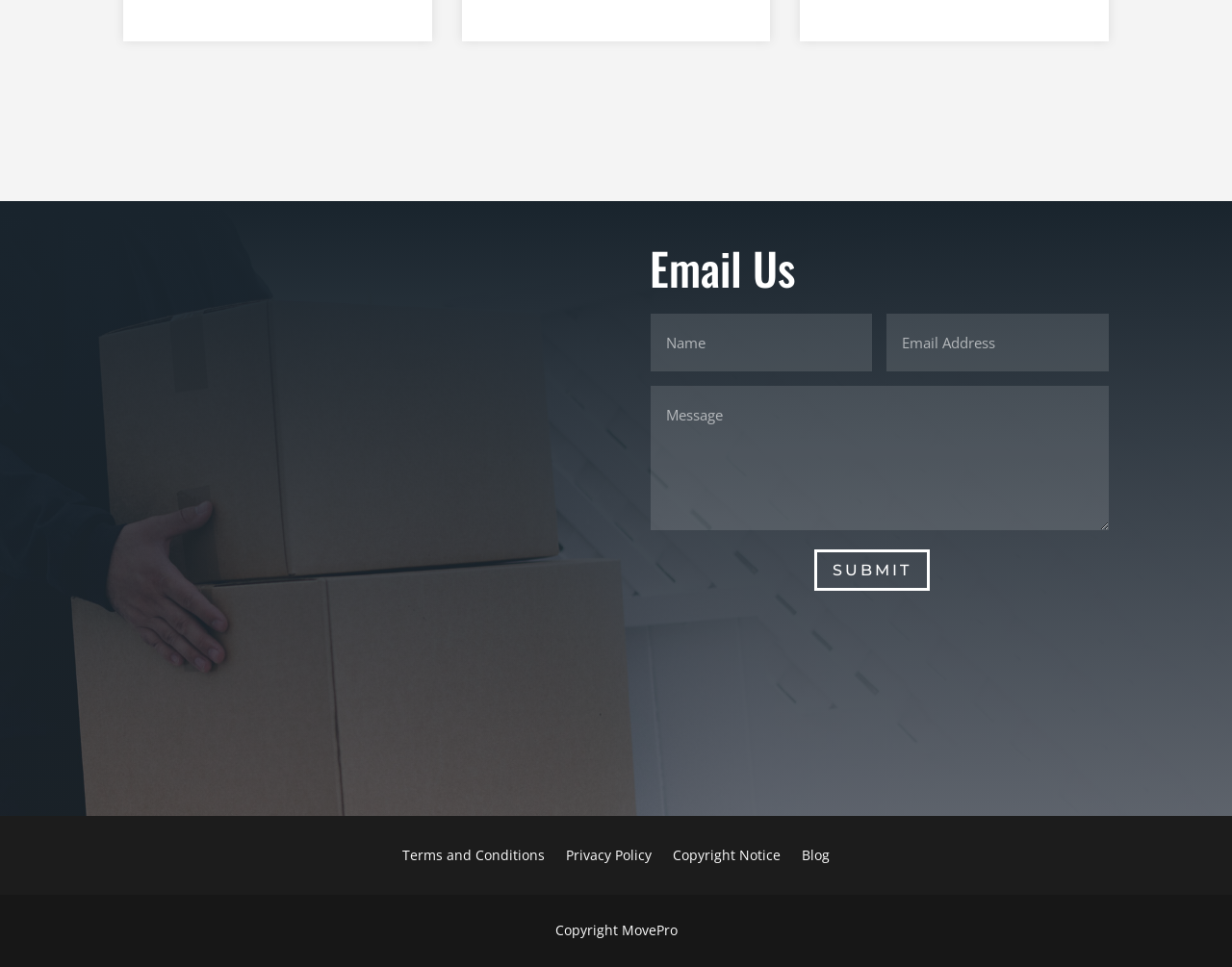How many textboxes are there in the 'Email Us' section?
Please ensure your answer is as detailed and informative as possible.

The 'Email Us' section is located at the bottom-left of the webpage. It contains three textboxes, which are used to input information for sending an email.